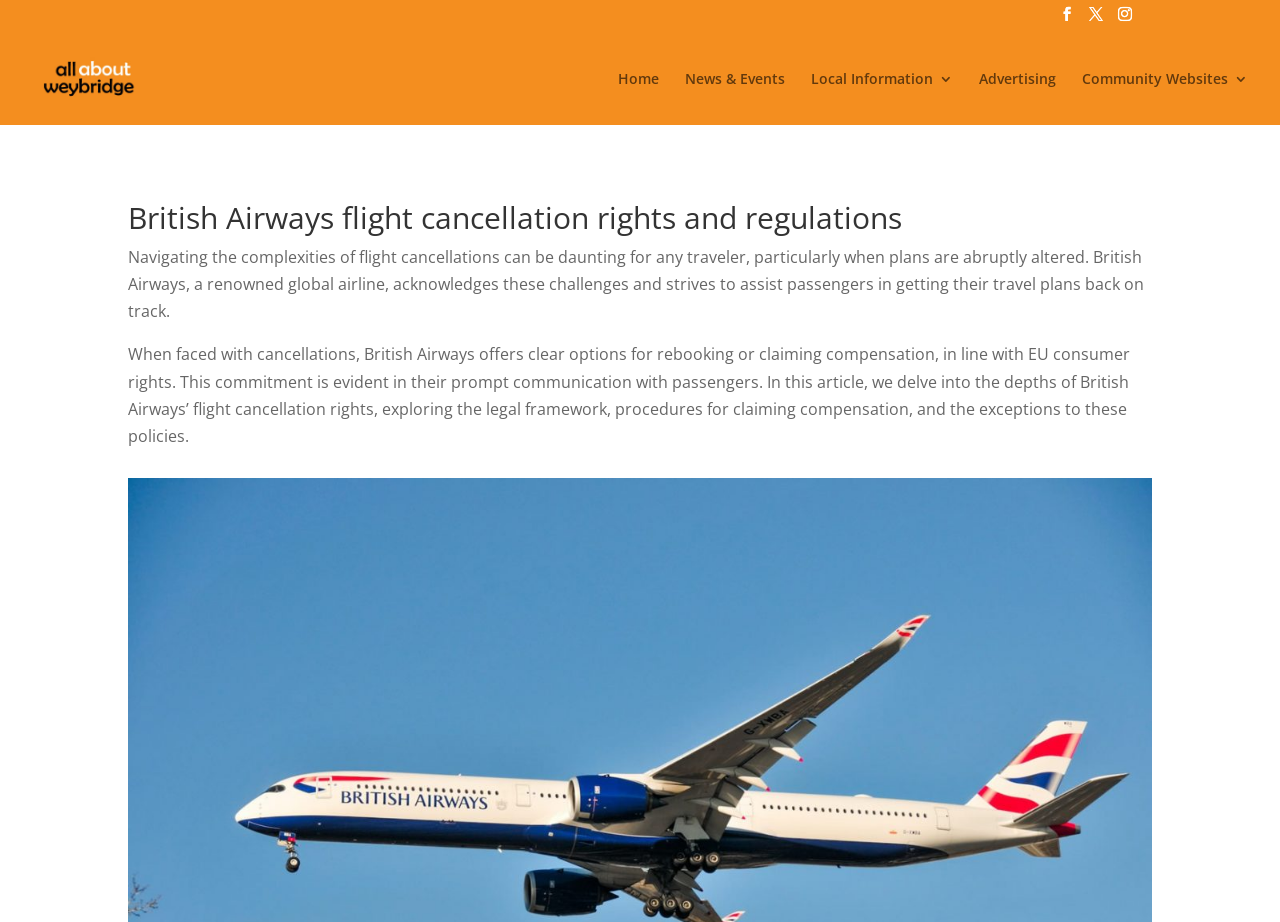Predict the bounding box coordinates for the UI element described as: "Home". The coordinates should be four float numbers between 0 and 1, presented as [left, top, right, bottom].

[0.483, 0.078, 0.515, 0.135]